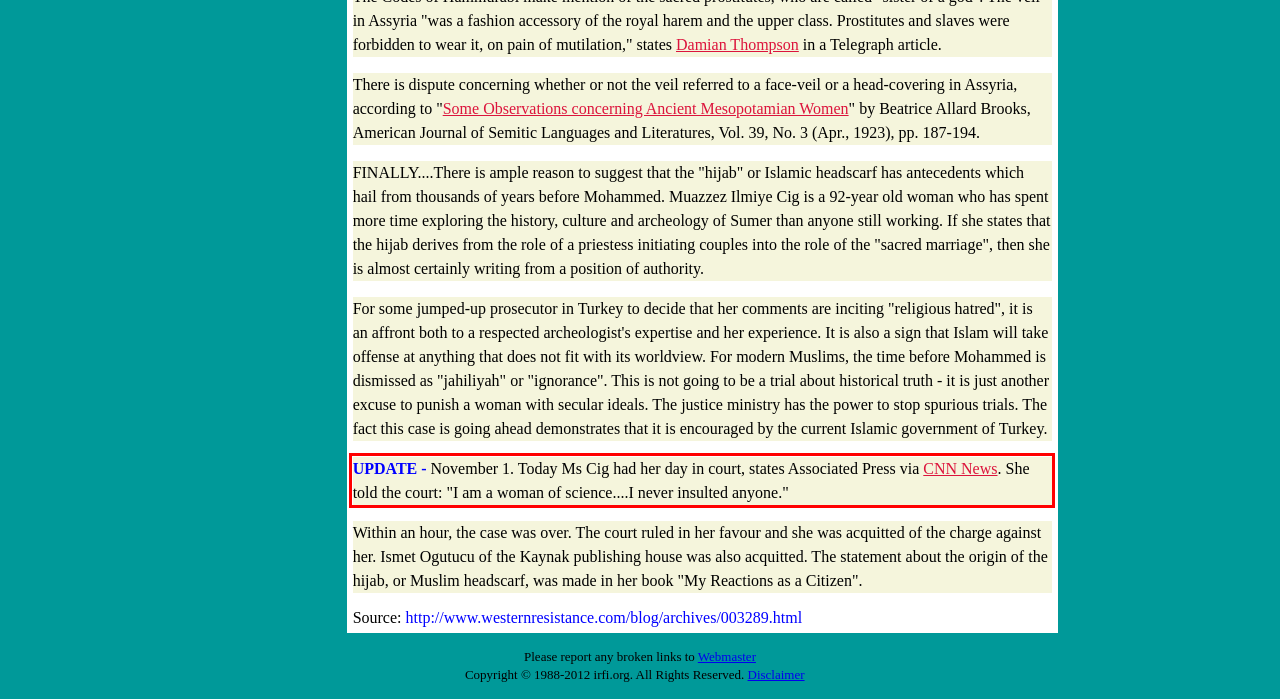Please identify the text within the red rectangular bounding box in the provided webpage screenshot.

UPDATE - November 1. Today Ms Cig had her day in court, states Associated Press via CNN News. She told the court: "I am a woman of science....I never insulted anyone."